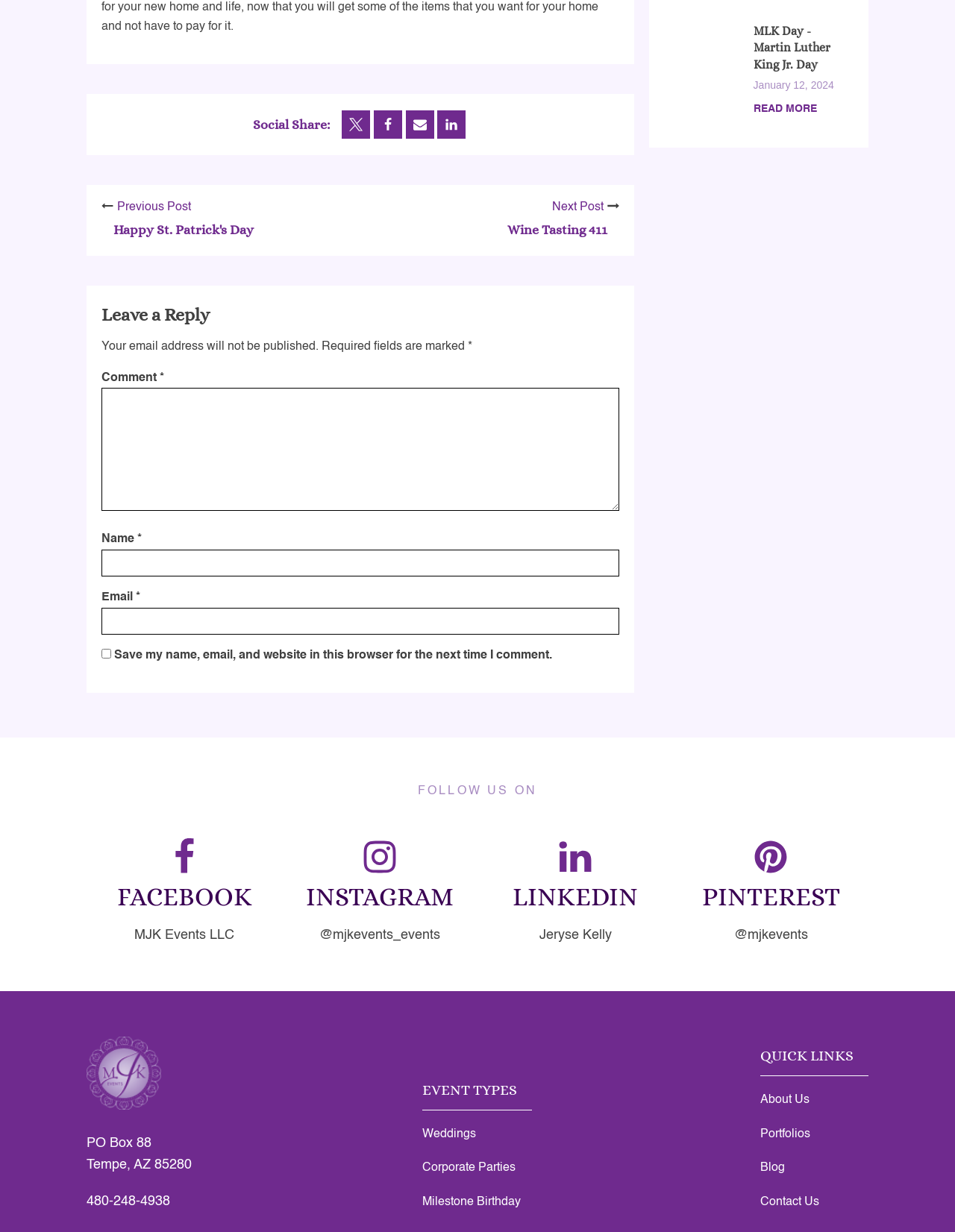Predict the bounding box of the UI element based on the description: "parent_node: Comment * name="comment"". The coordinates should be four float numbers between 0 and 1, formatted as [left, top, right, bottom].

[0.106, 0.315, 0.648, 0.415]